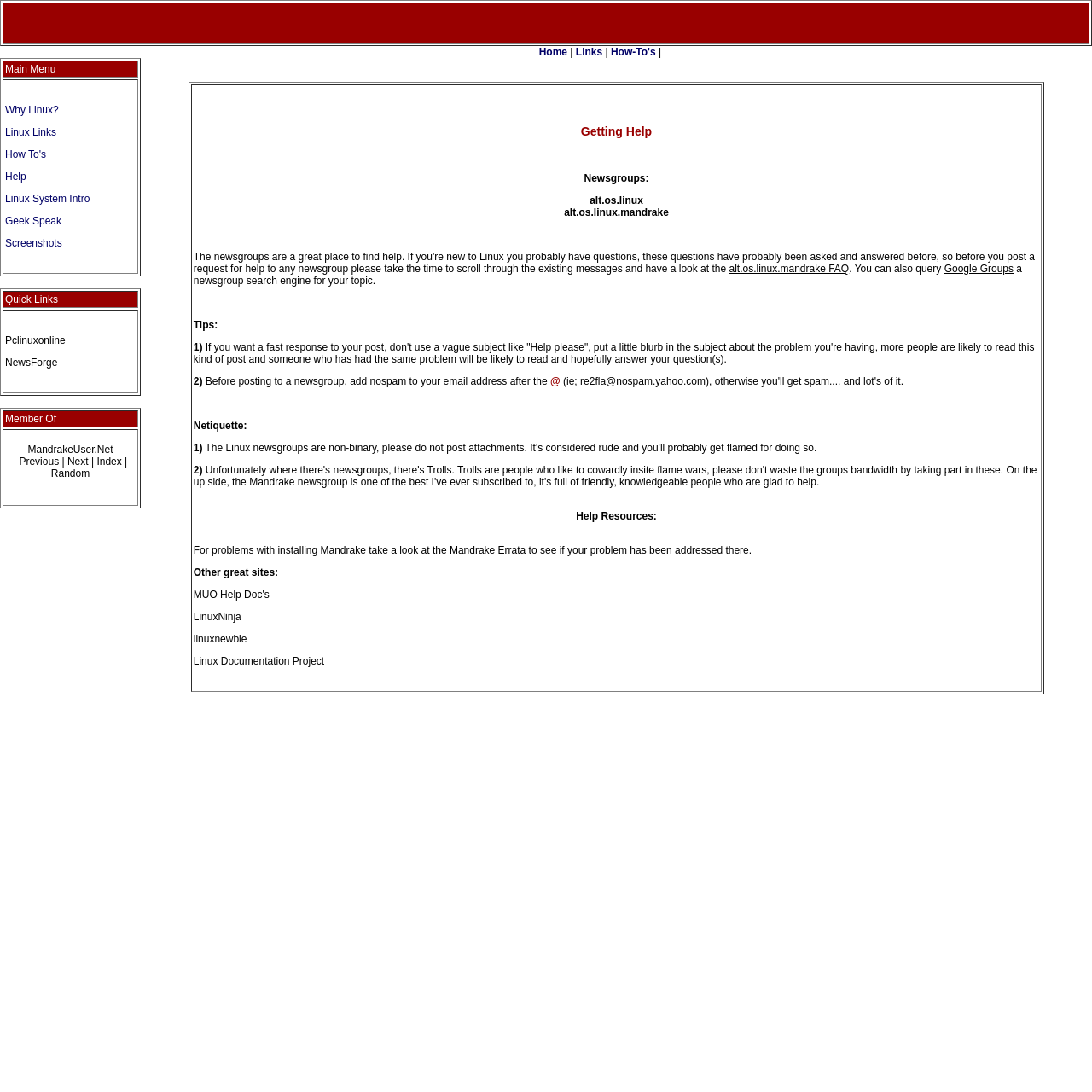Explain the webpage in detail, including its primary components.

The webpage is titled "Linux Help" and appears to be a resource page for individuals seeking assistance with Linux-related issues. At the top of the page, there is a navigation menu with links to "Home", "Links", "How-To's", and other sections.

Below the navigation menu, there is a main content area divided into two sections. The left section contains a table with three rows, each featuring a heading and a brief description. The headings are "Main Menu", "Quick Links", and "Member Of". The descriptions provide links to various Linux-related resources, including news sites and online communities.

The right section of the main content area is dedicated to providing guidance on seeking help with Linux-related issues. It begins with a heading "Getting Help" and explains the importance of using newsgroups to find answers to common questions. The text provides tips on how to effectively use newsgroups, including how to craft a clear subject line and how to avoid posting attachments. Additionally, it warns against engaging with "trolls" who may try to instigate flame wars.

The page also provides a list of "Help Resources", including links to the Mandrake Errata, MUO Help Docs, LinuxNinja, linuxnewbie, and the Linux Documentation Project. These resources are intended to help users troubleshoot and resolve issues with installing and using Mandrake Linux.

Overall, the webpage appears to be a helpful resource for individuals seeking guidance on using Linux and troubleshooting common issues.